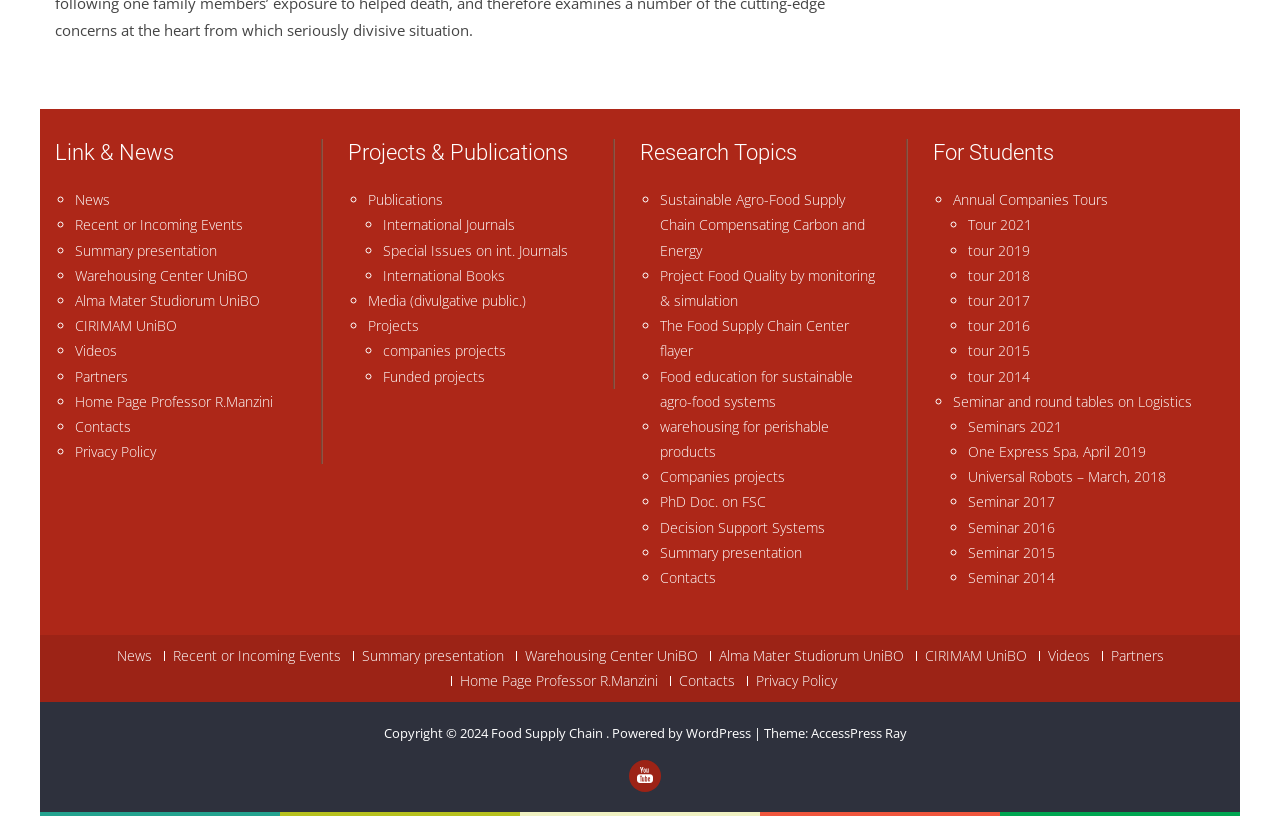Find the bounding box coordinates of the element to click in order to complete the given instruction: "View Publications."

[0.287, 0.233, 0.346, 0.256]